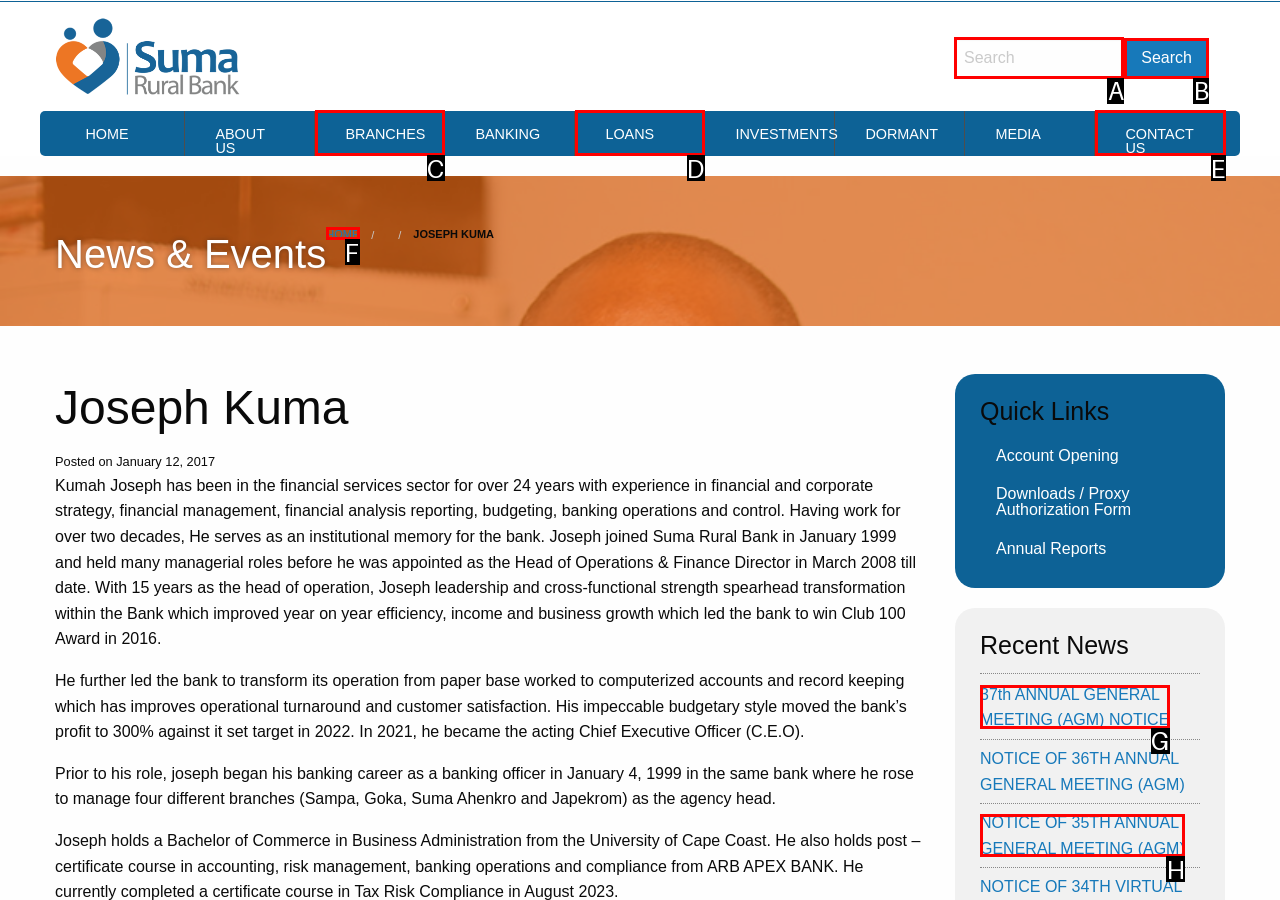Find the HTML element to click in order to complete this task: Search for something
Answer with the letter of the correct option.

A